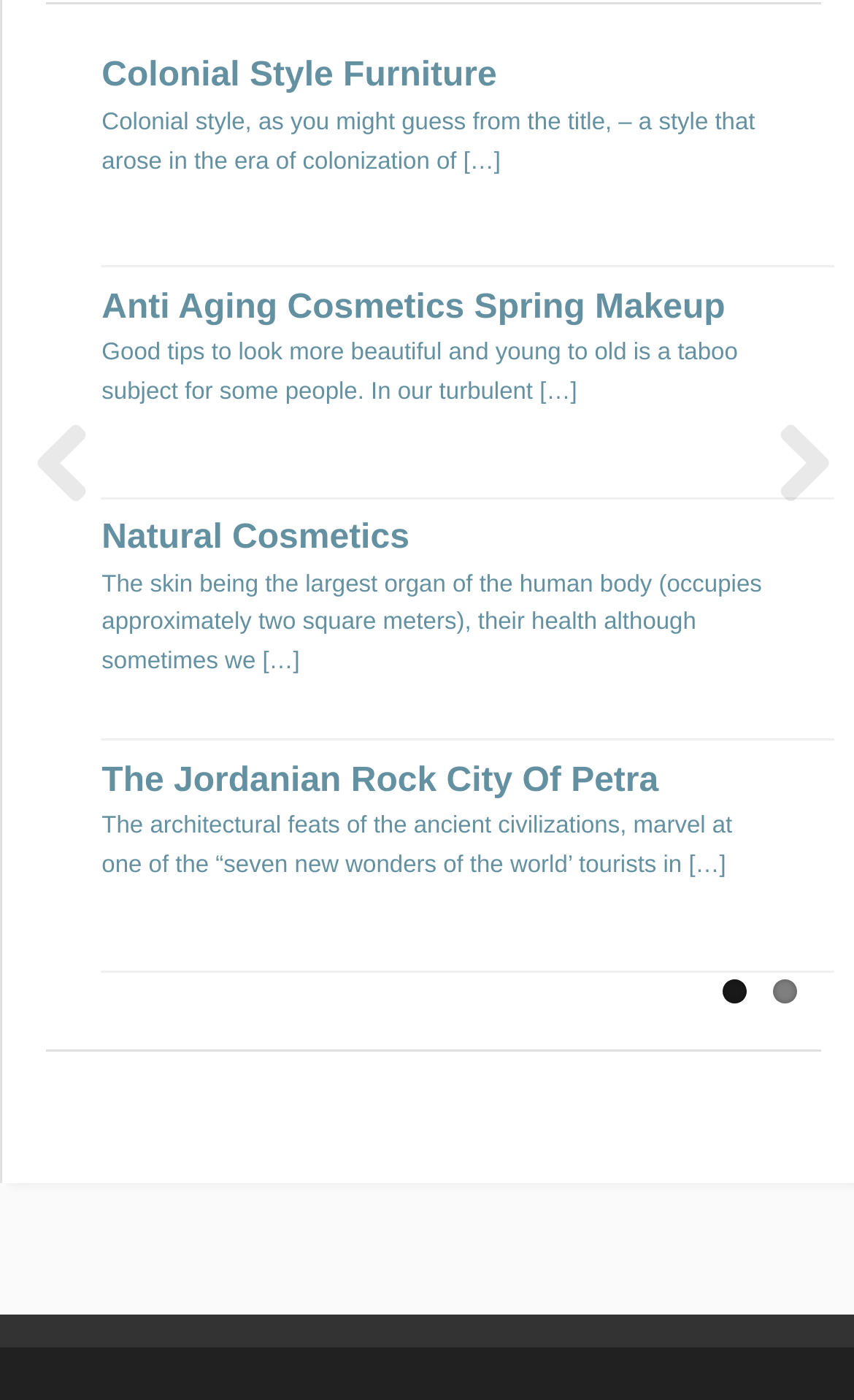Could you indicate the bounding box coordinates of the region to click in order to complete this instruction: "View the image of the Chinese Olympic volleyball team".

None